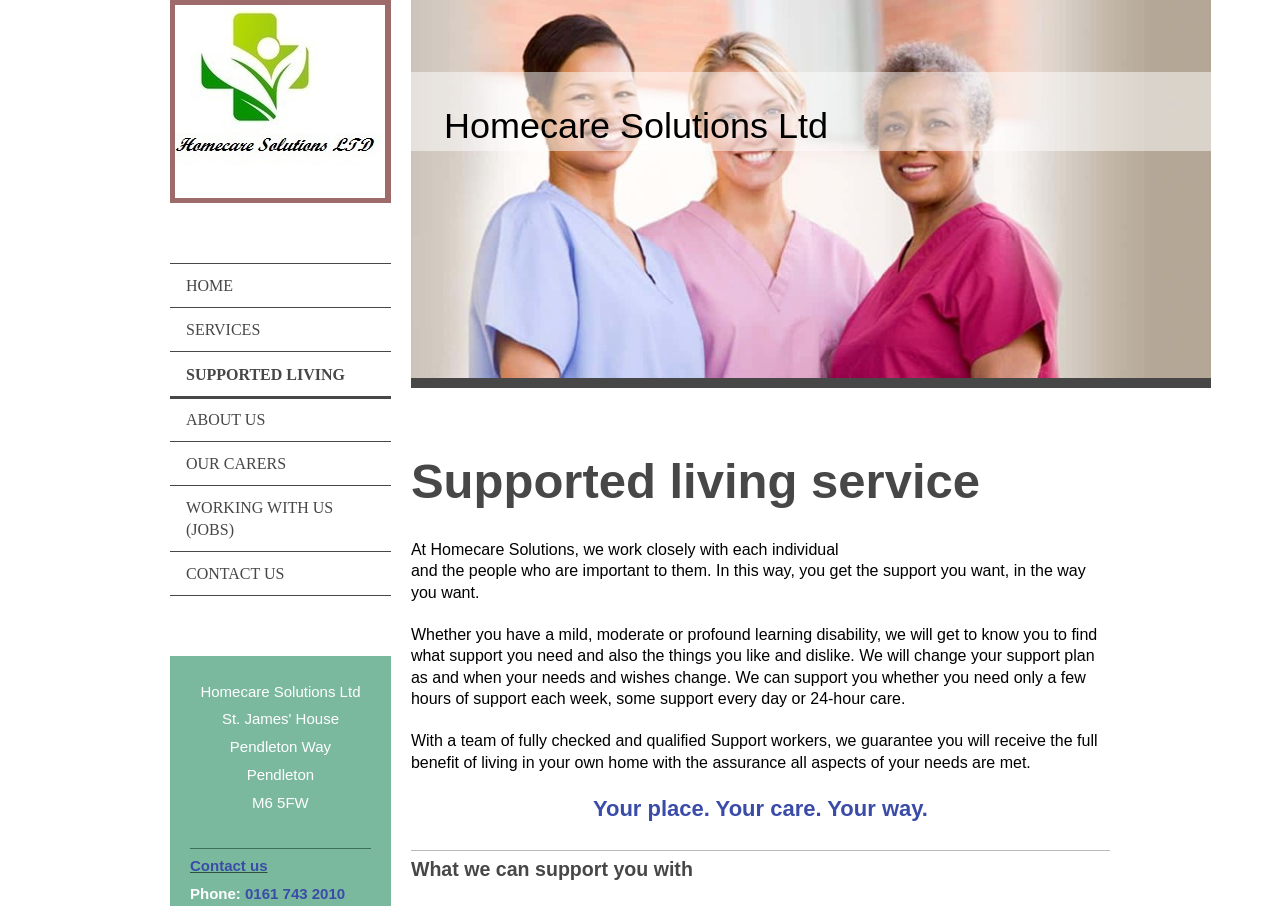Please identify the bounding box coordinates of where to click in order to follow the instruction: "Click CONTACT US".

[0.133, 0.609, 0.305, 0.657]